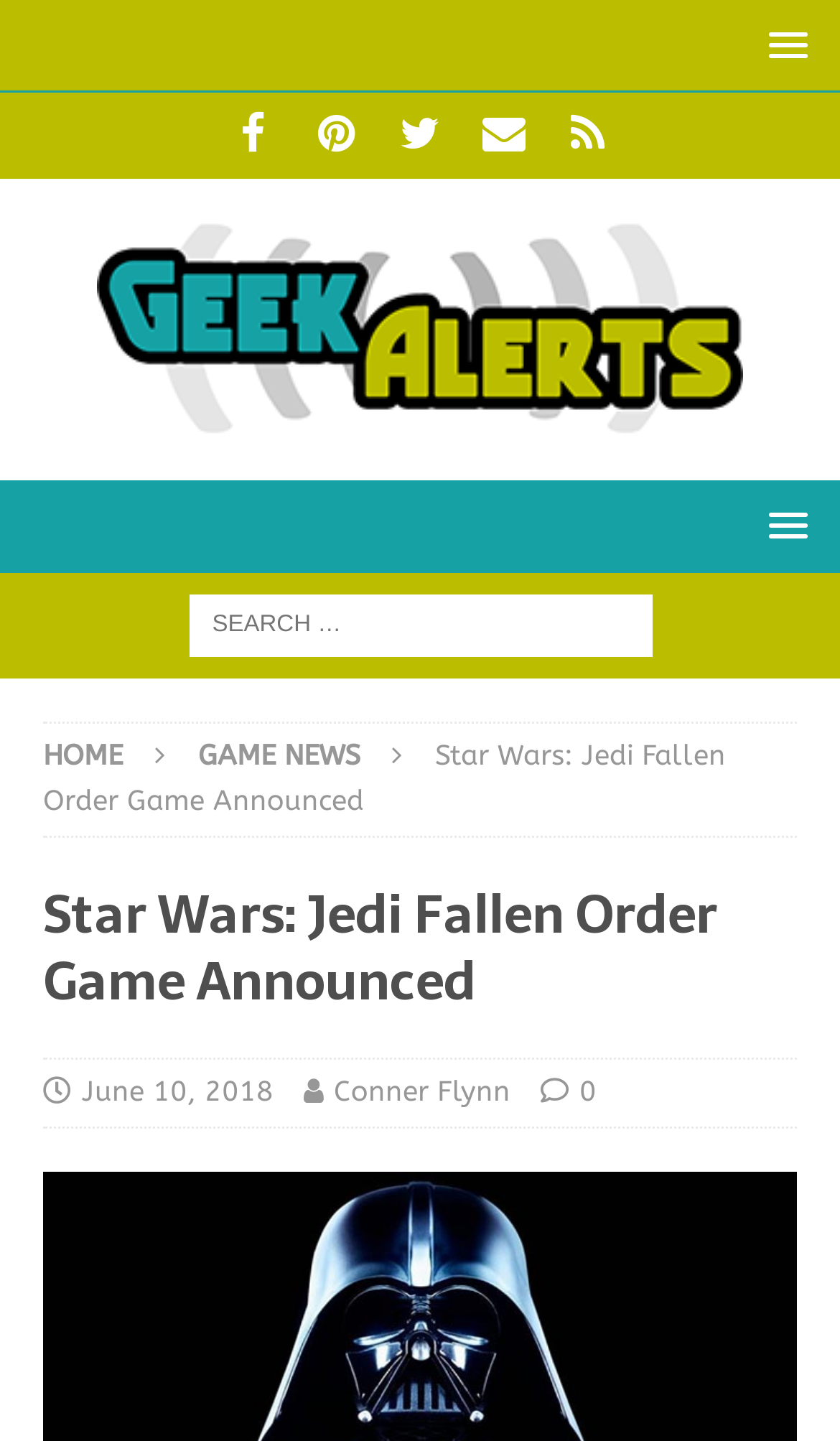Provide a one-word or short-phrase answer to the question:
How many social media links are present?

4